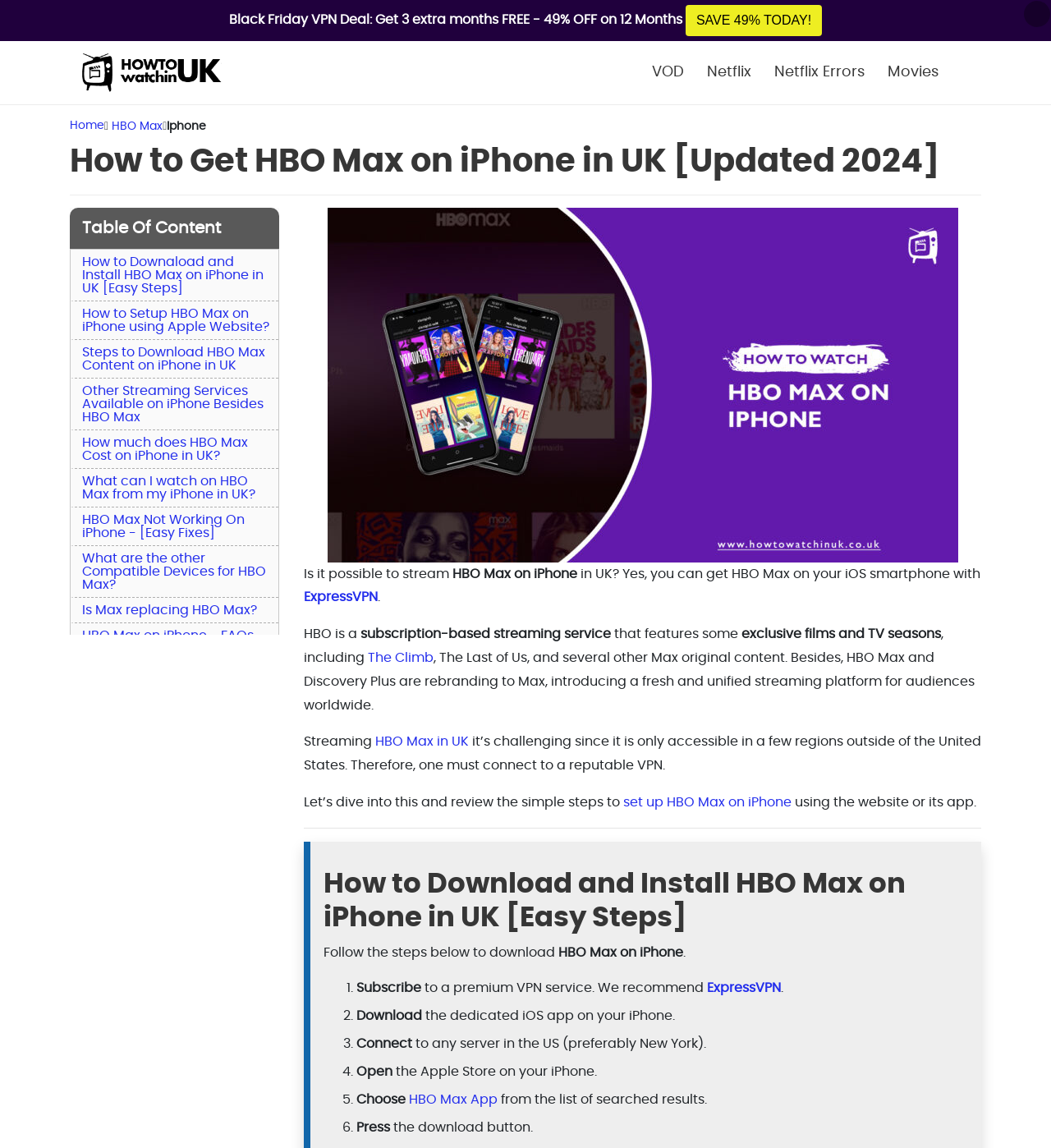Please specify the bounding box coordinates in the format (top-left x, top-left y, bottom-right x, bottom-right y), with values ranging from 0 to 1. Identify the bounding box for the UI component described as follows: HBO Max App

[0.389, 0.952, 0.473, 0.964]